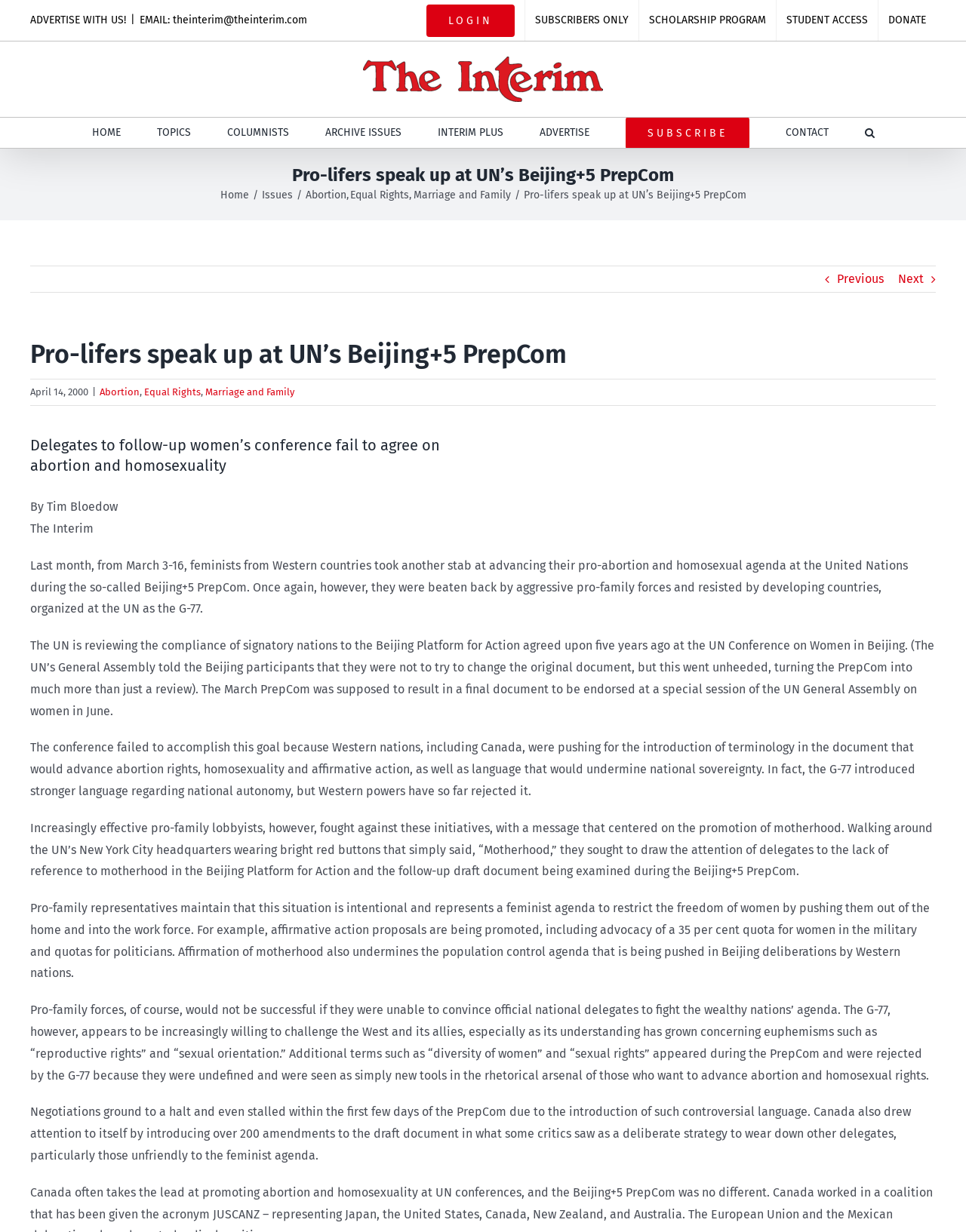Answer the question below in one word or phrase:
What is the topic of the article?

Abortion and homosexuality